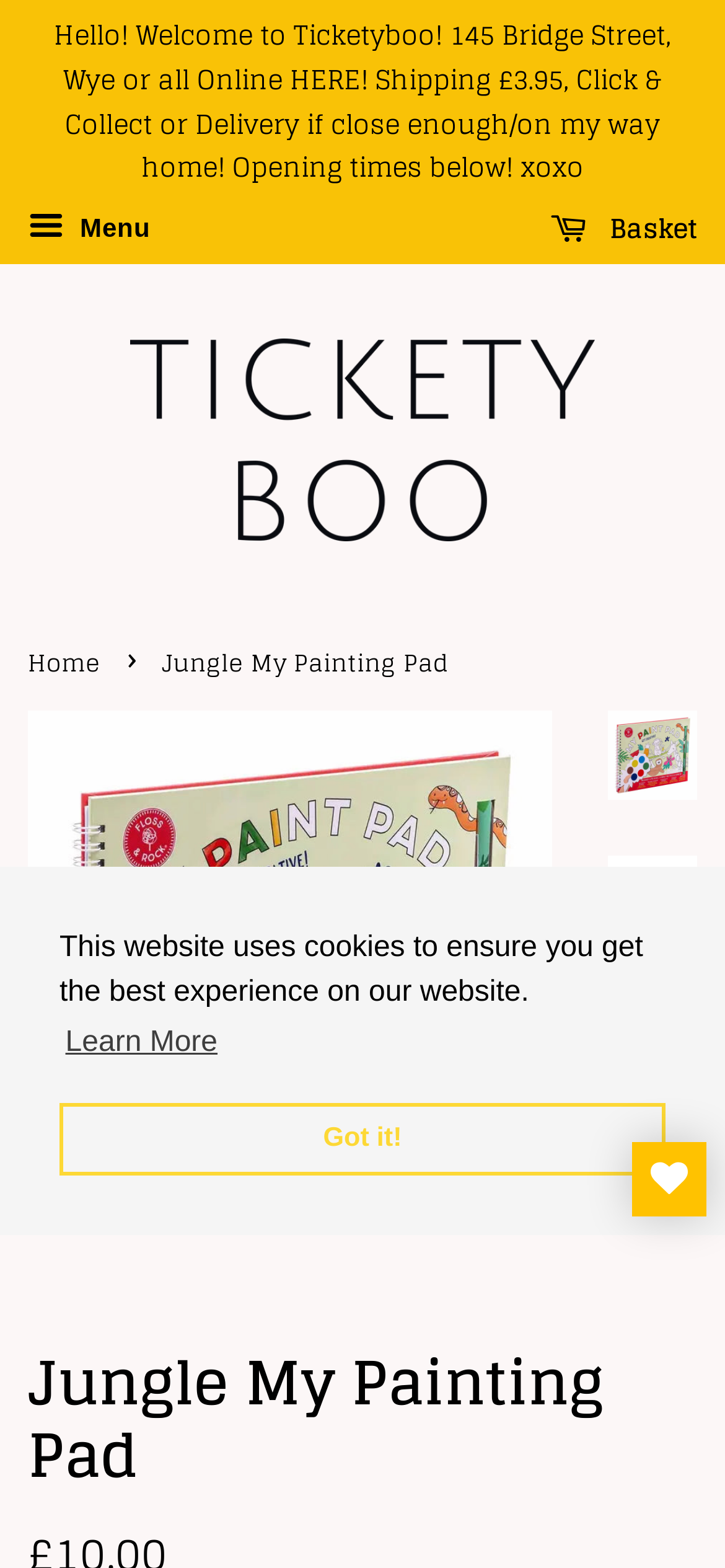Identify the bounding box coordinates of the clickable region necessary to fulfill the following instruction: "View the basket". The bounding box coordinates should be four float numbers between 0 and 1, i.e., [left, top, right, bottom].

[0.759, 0.127, 0.962, 0.167]